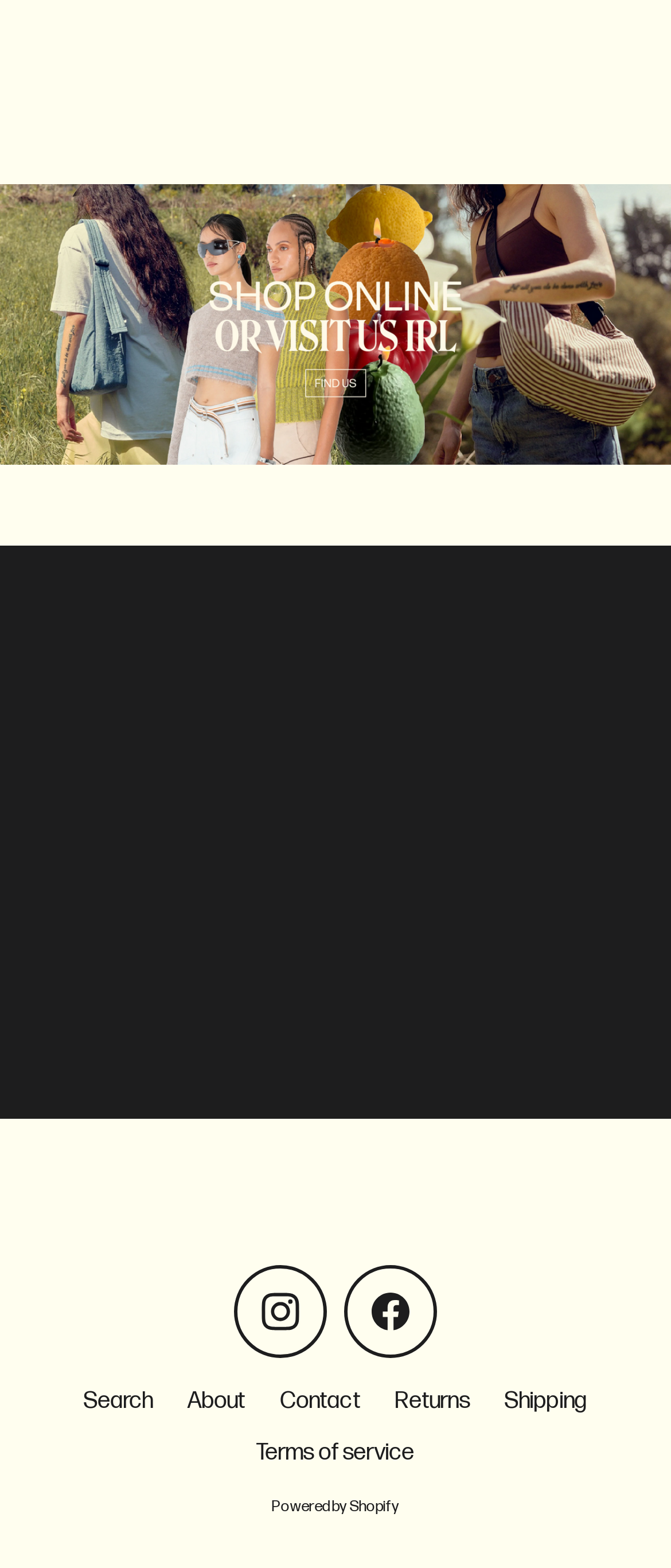Please identify the bounding box coordinates of the element that needs to be clicked to perform the following instruction: "Search the website".

[0.099, 0.877, 0.254, 0.91]